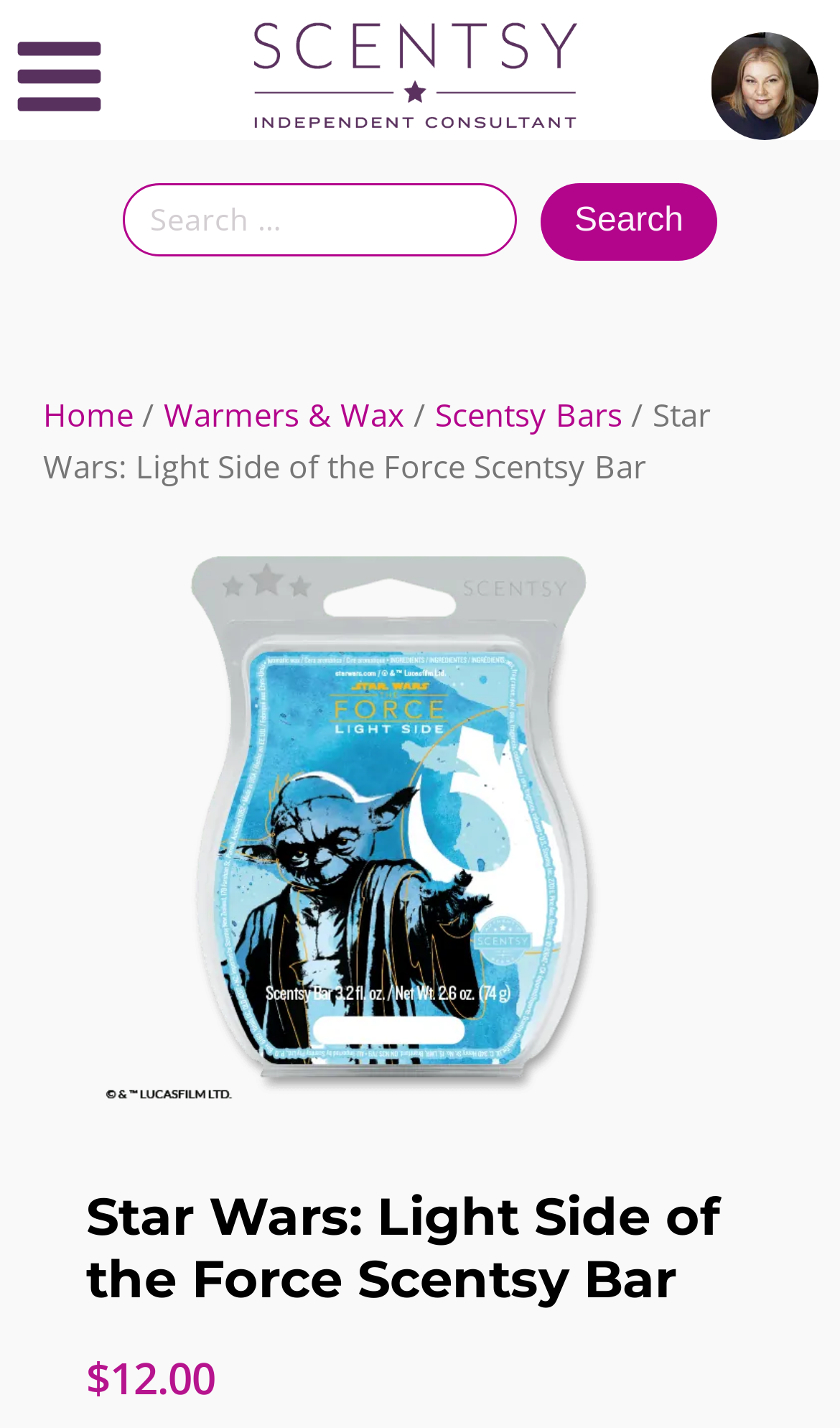Offer a meticulous caption that includes all visible features of the webpage.

This webpage is about a Scentsy Bar product, specifically the "Star Wars: Light Side of the Force" fragrance. At the top left corner, there is a Scentsy Independent Consultant logo, and next to it, an image of Jo Andreacchio. 

On the top right side, there is a search bar with a "Search" button, where users can input keywords to search for products. Below the search bar, there is a navigation breadcrumb section, which displays the path "Home / Warmers & Wax / Scentsy Bars / Star Wars: Light Side of the Force Scentsy Bar". 

The main content of the page is an image of the Star Wars: Light Side of the Force Scentsy Bar, which takes up most of the page's width and is positioned in the middle. Above the image, there is a heading with the product name, and below the image, there is a price section displaying the cost of $12.00.